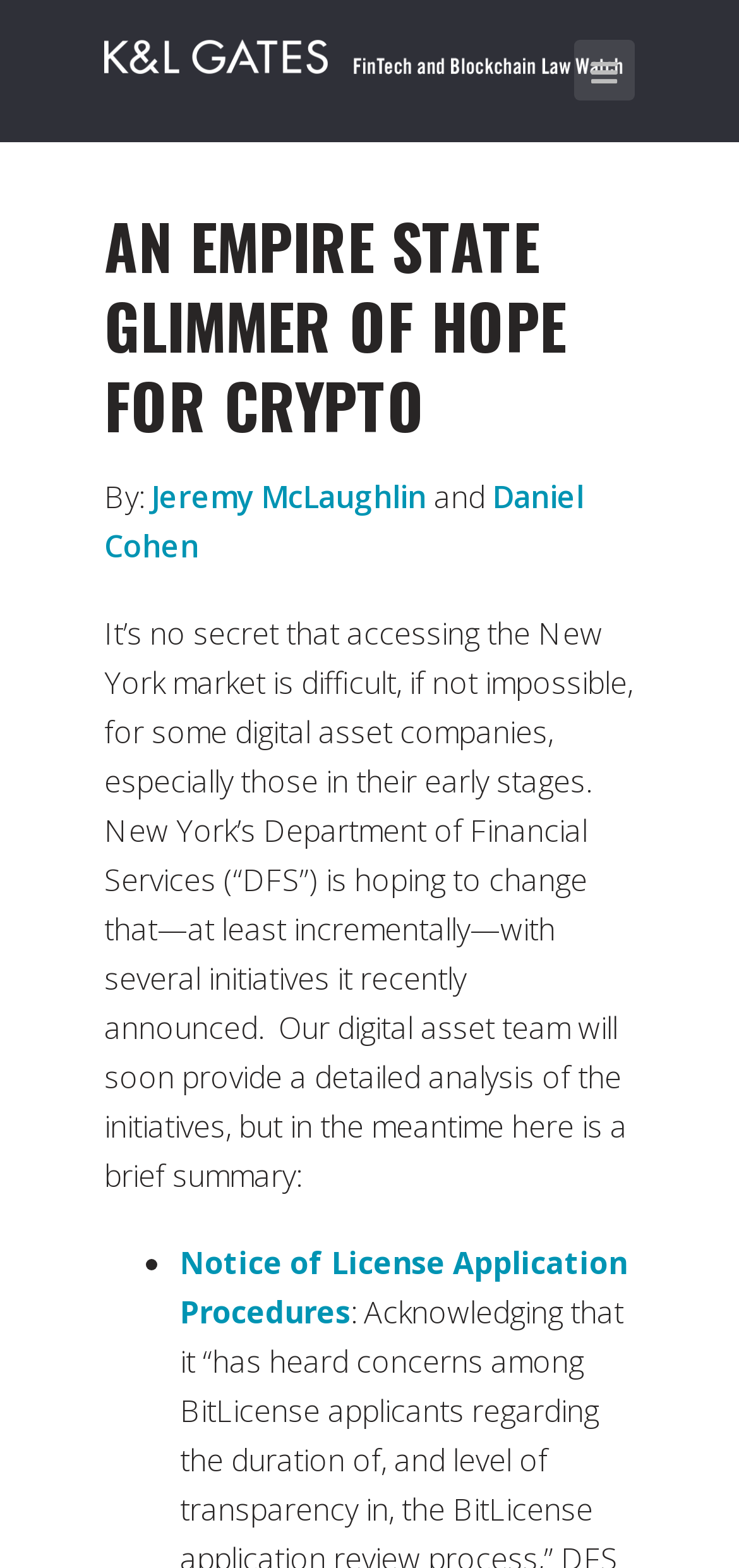Can you extract the headline from the webpage for me?

AN EMPIRE STATE GLIMMER OF HOPE FOR CRYPTO